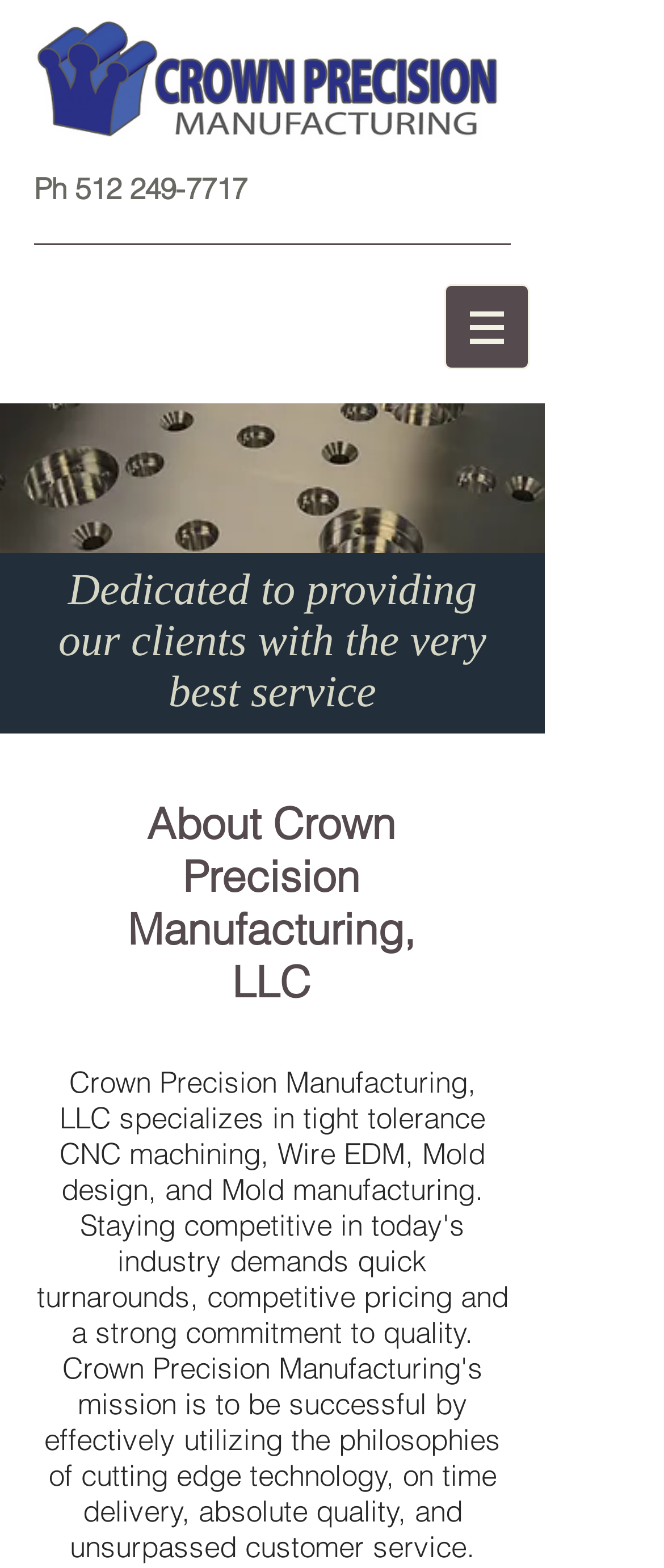What is the name of the company?
Please answer the question as detailed as possible based on the image.

I found the company name by looking at the heading element with the text 'About Crown Precision Manufacturing, LLC' which is located in the middle of the page.